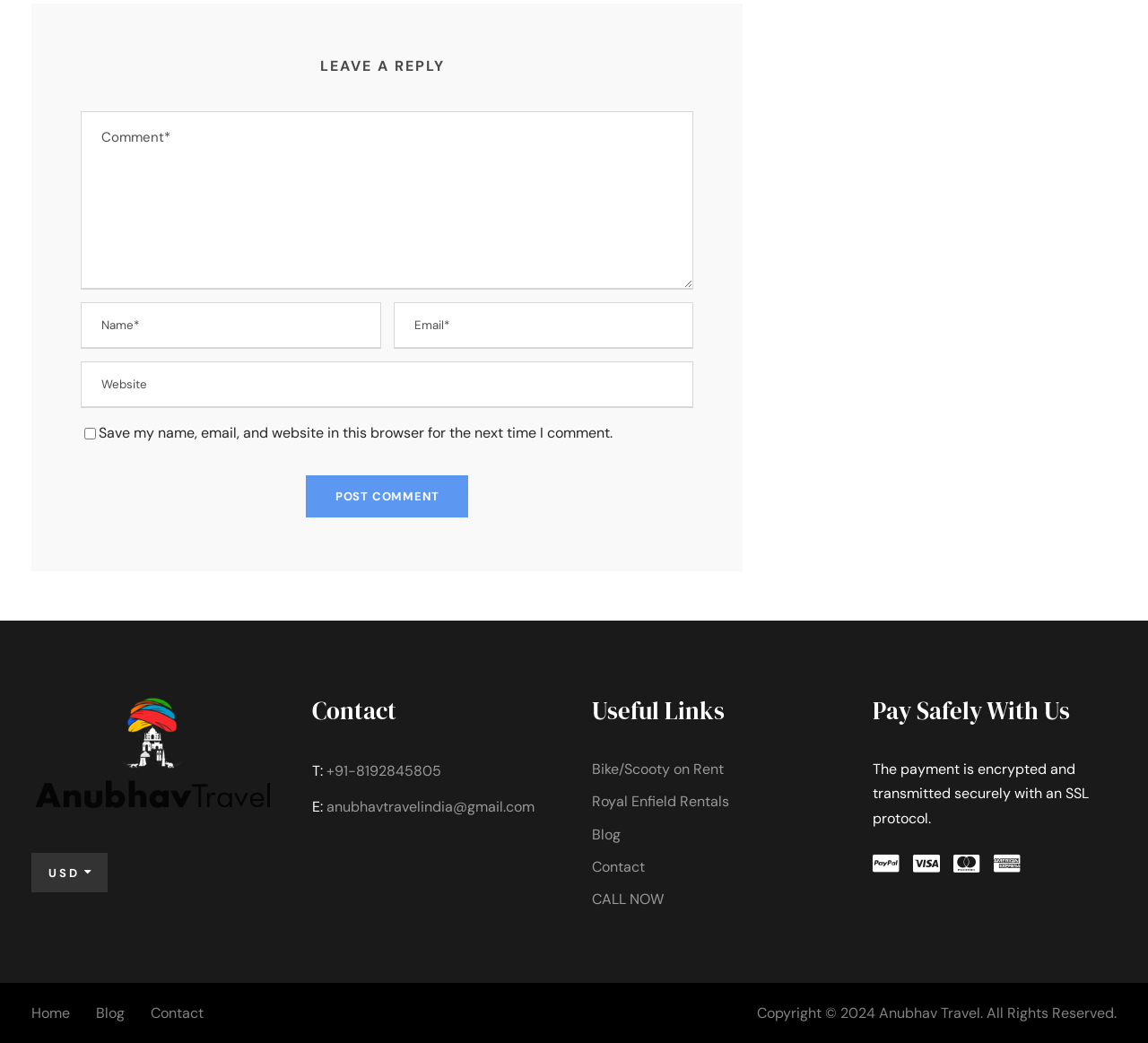What is the topic of the 'Useful Links' section?
Please ensure your answer is as detailed and informative as possible.

The 'Useful Links' section on the webpage includes links to 'Bike/Scooty on Rent', 'Royal Enfield Rentals', and 'Blog' which suggests that the topic of this section is related to travel services and activities.